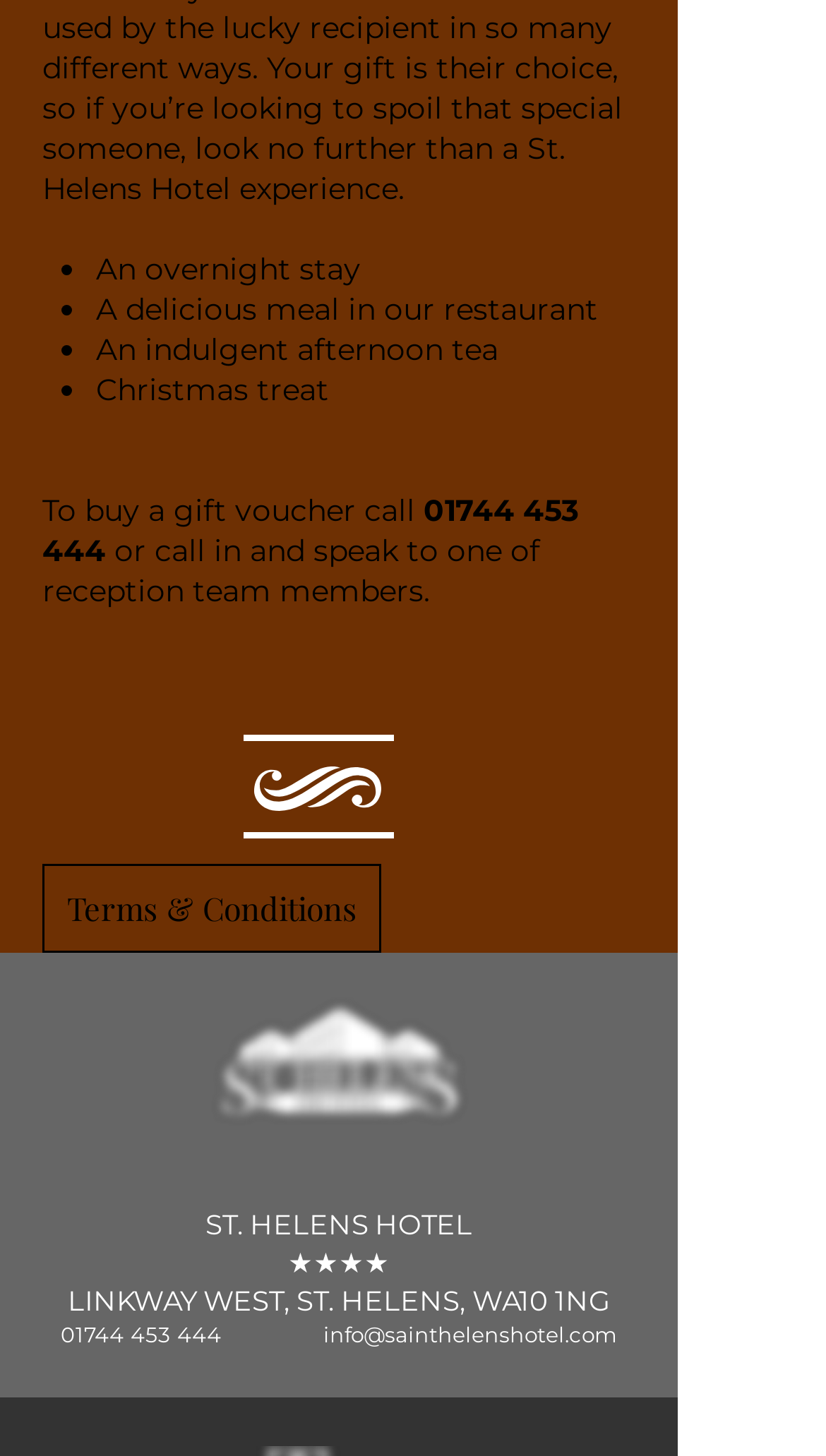What is the hotel's name?
Using the visual information from the image, give a one-word or short-phrase answer.

ST. HELENS HOTEL